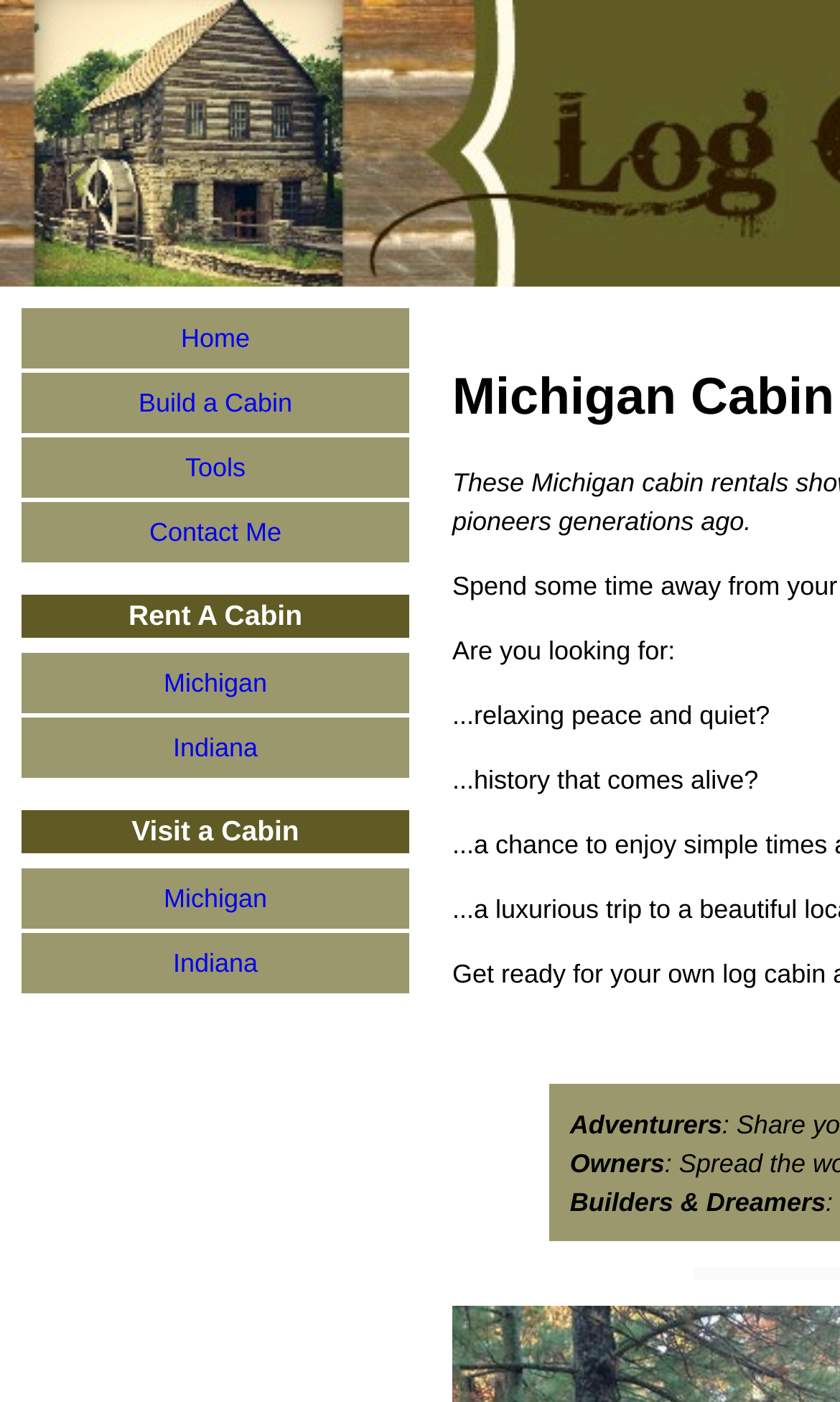Find the bounding box coordinates for the HTML element described in this sentence: "Build a Cabin". Provide the coordinates as four float numbers between 0 and 1, in the format [left, top, right, bottom].

[0.026, 0.266, 0.487, 0.309]